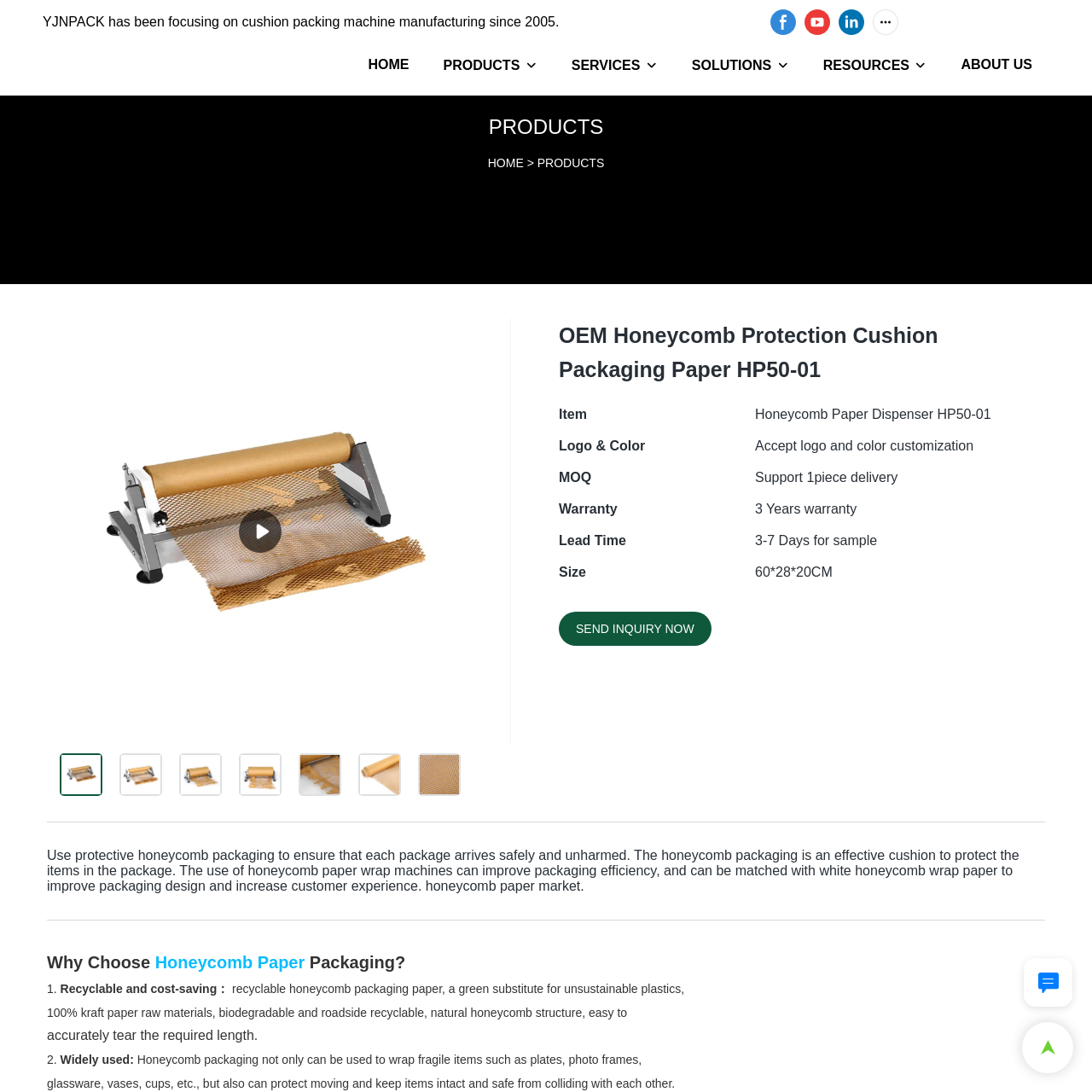Focus on the section marked by the red bounding box and reply with a single word or phrase: What is the benefit of the honeycomb wrap machines?

Quick and effective application